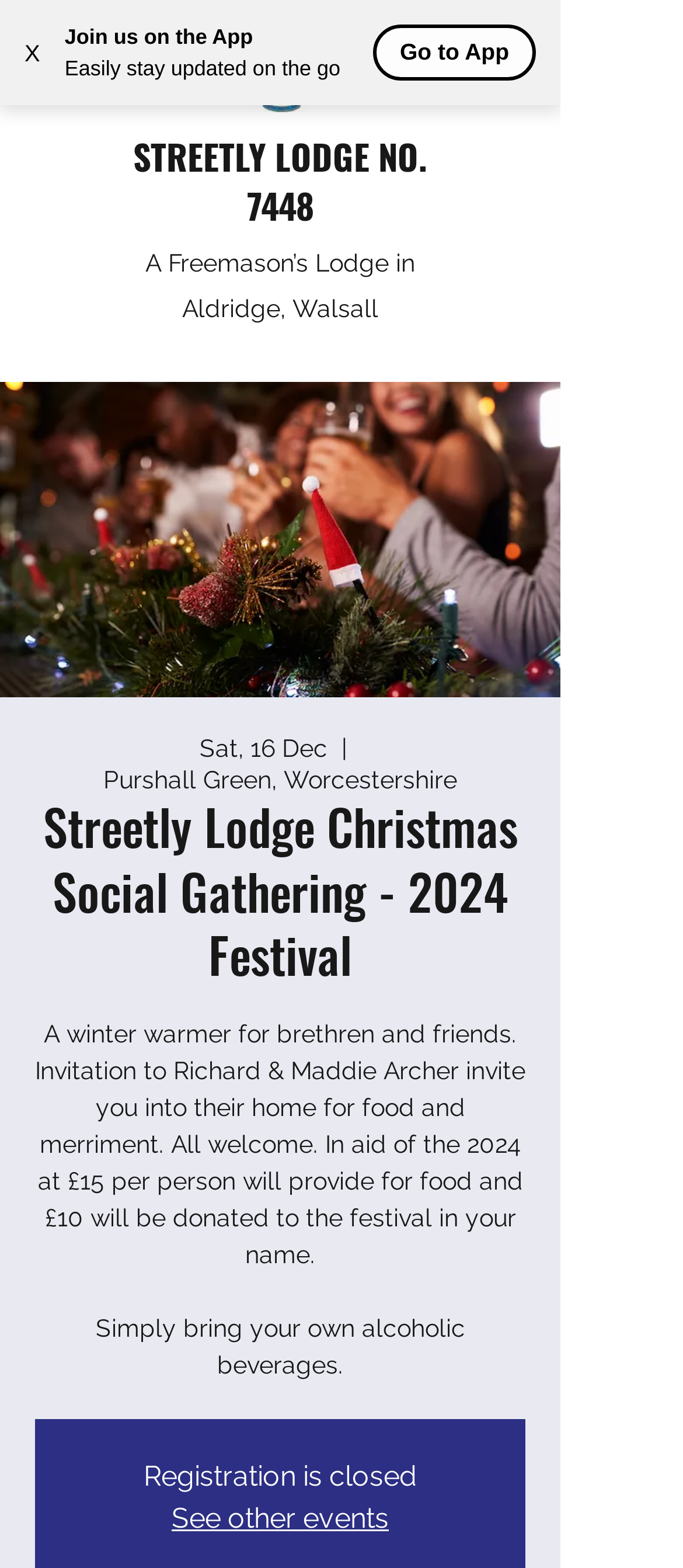What is the date of the Christmas Social Gathering?
Using the picture, provide a one-word or short phrase answer.

Sat, 16 Dec